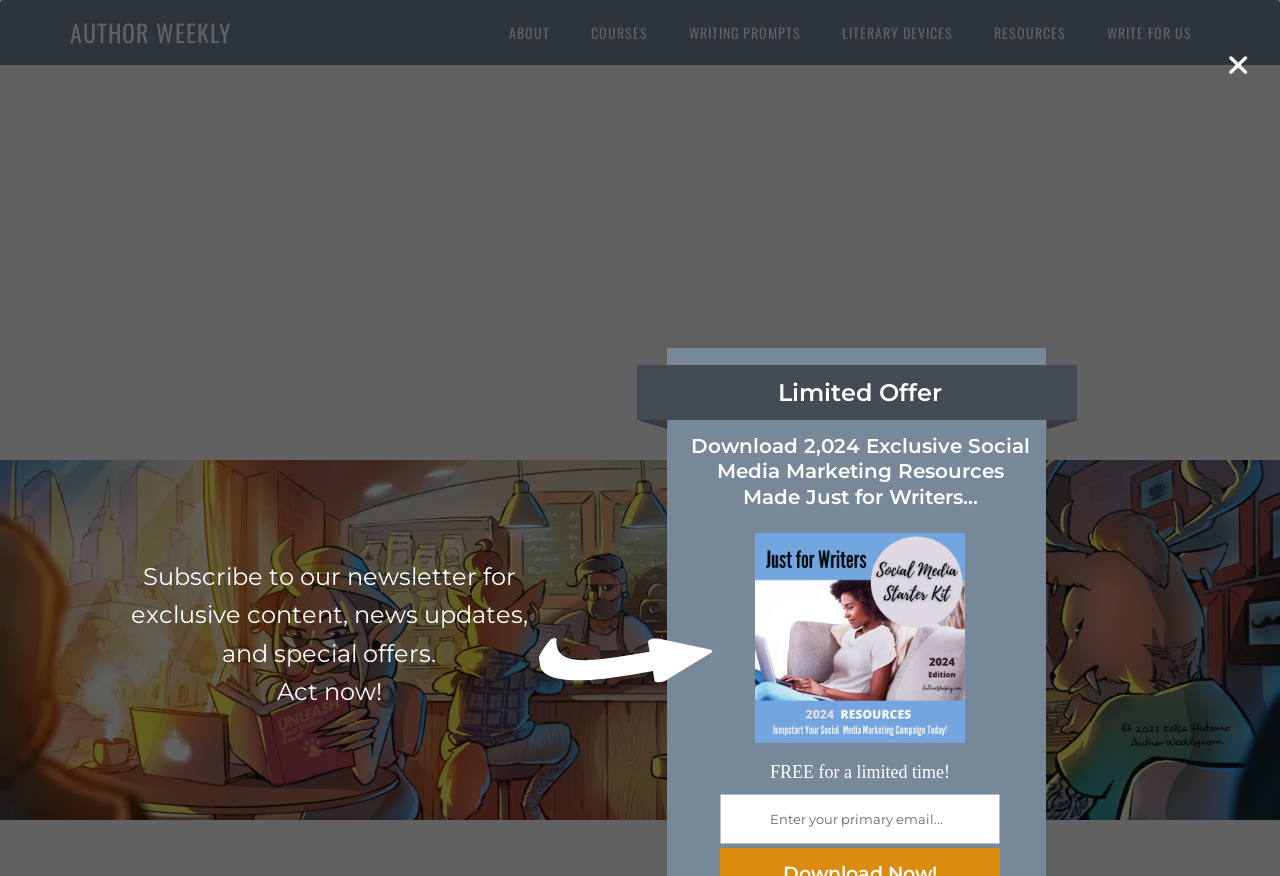Locate the bounding box coordinates of the element you need to click to accomplish the task described by this instruction: "Subscribe to the newsletter".

[0.563, 0.906, 0.782, 0.963]